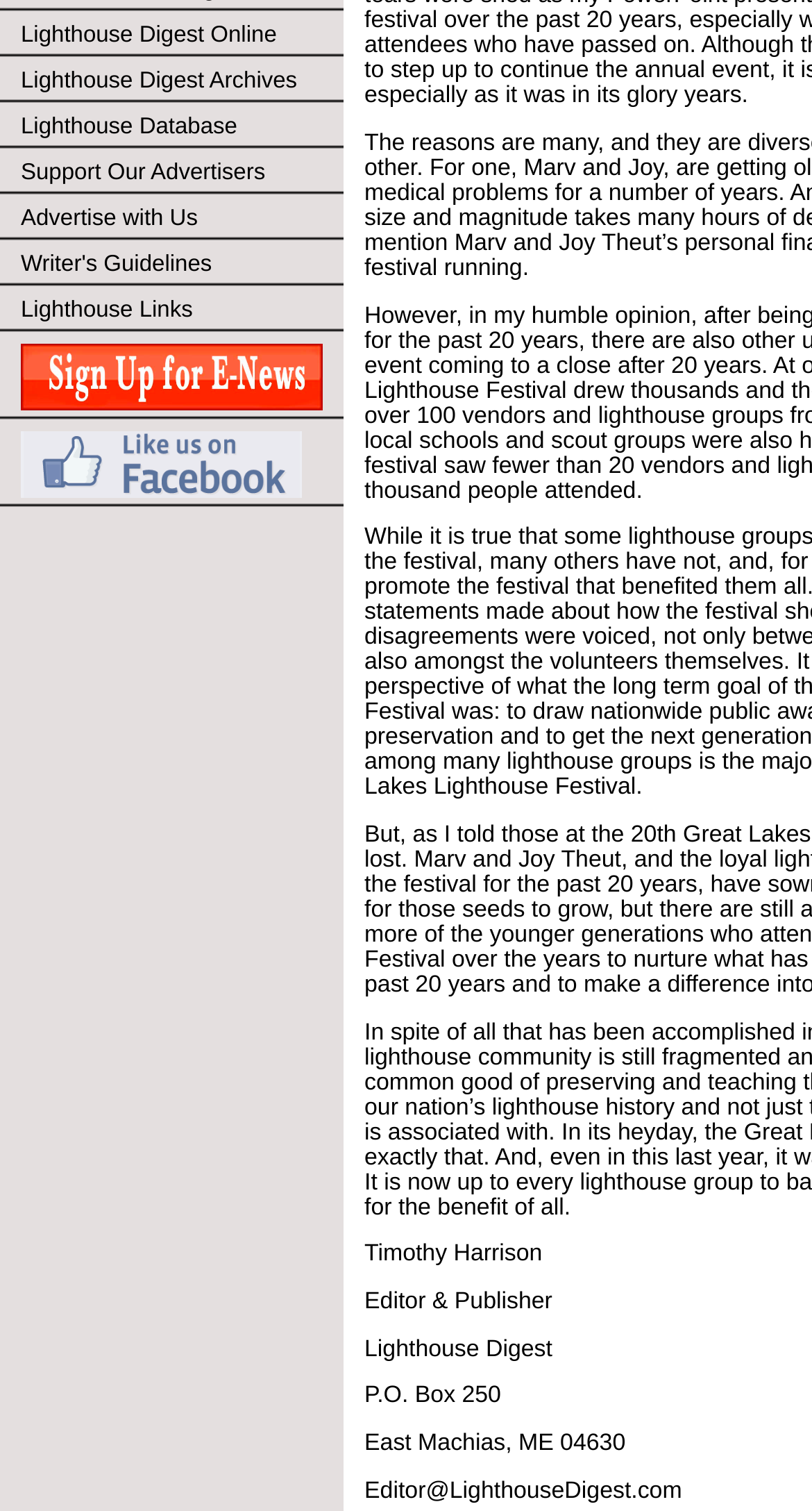Given the element description: "Advertise with Us", predict the bounding box coordinates of this UI element. The coordinates must be four float numbers between 0 and 1, given as [left, top, right, bottom].

[0.0, 0.13, 0.423, 0.16]